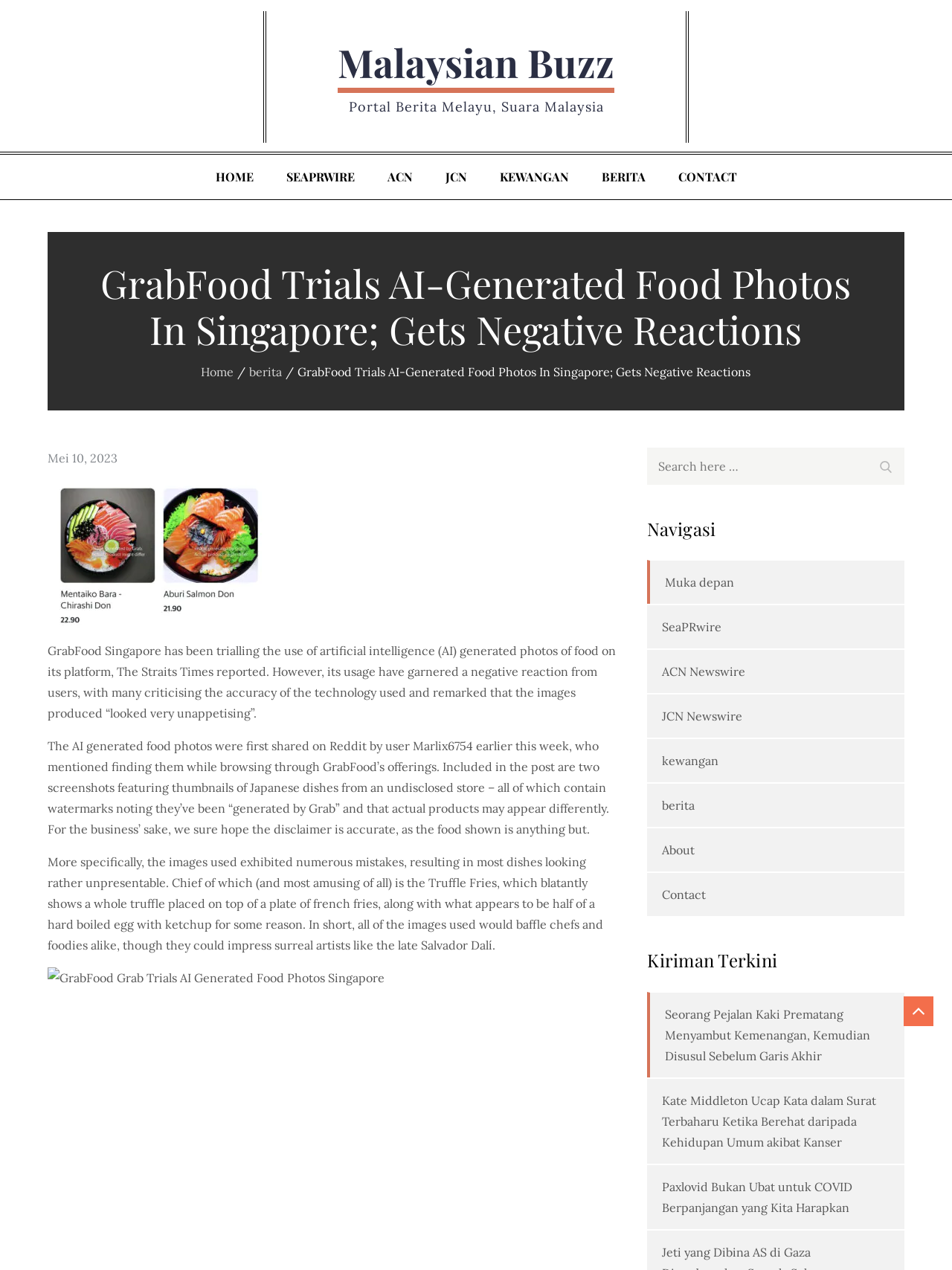Show the bounding box coordinates for the element that needs to be clicked to execute the following instruction: "View SEAPRWIRE". Provide the coordinates in the form of four float numbers between 0 and 1, i.e., [left, top, right, bottom].

[0.285, 0.122, 0.388, 0.157]